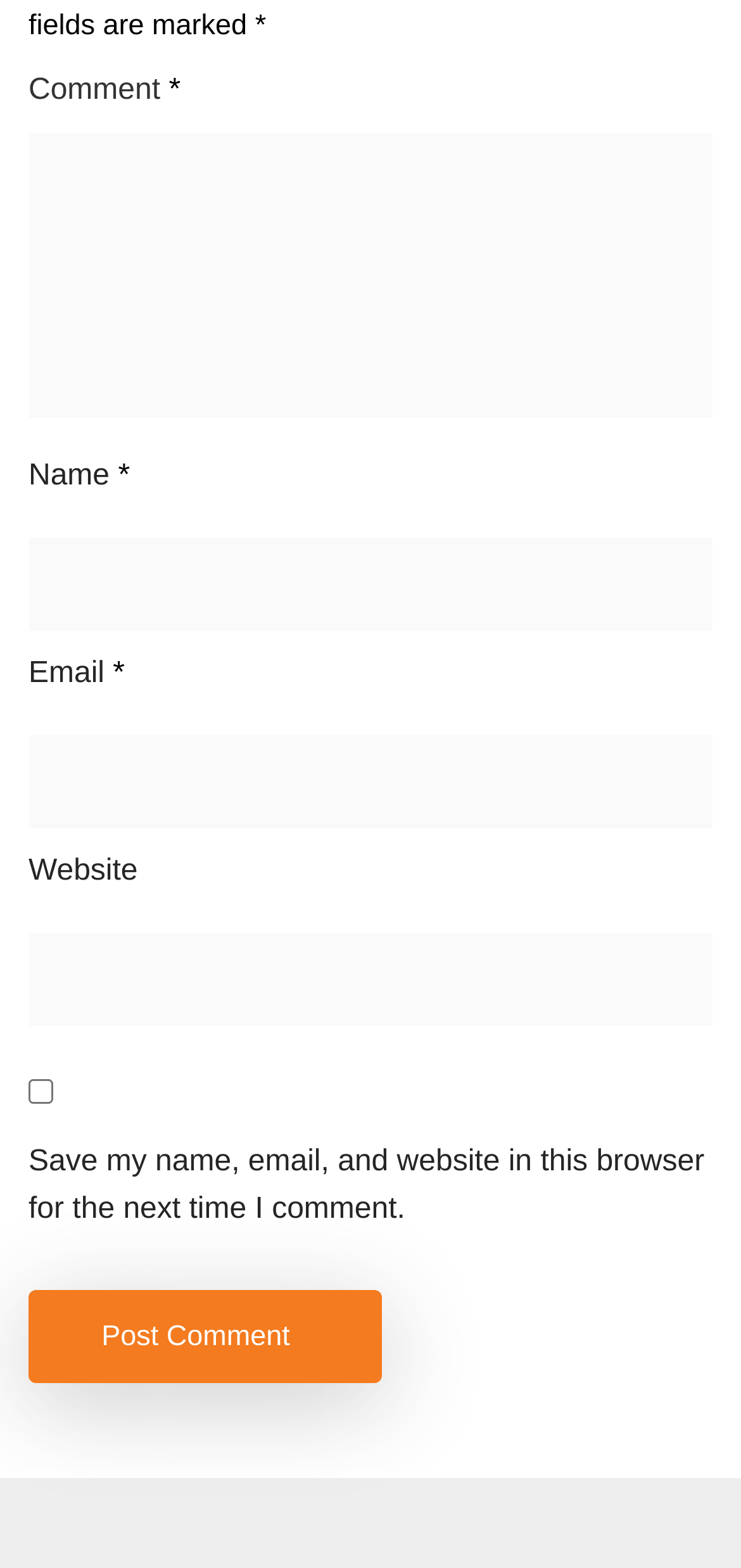Is the 'Email' field required? From the image, respond with a single word or brief phrase.

Yes